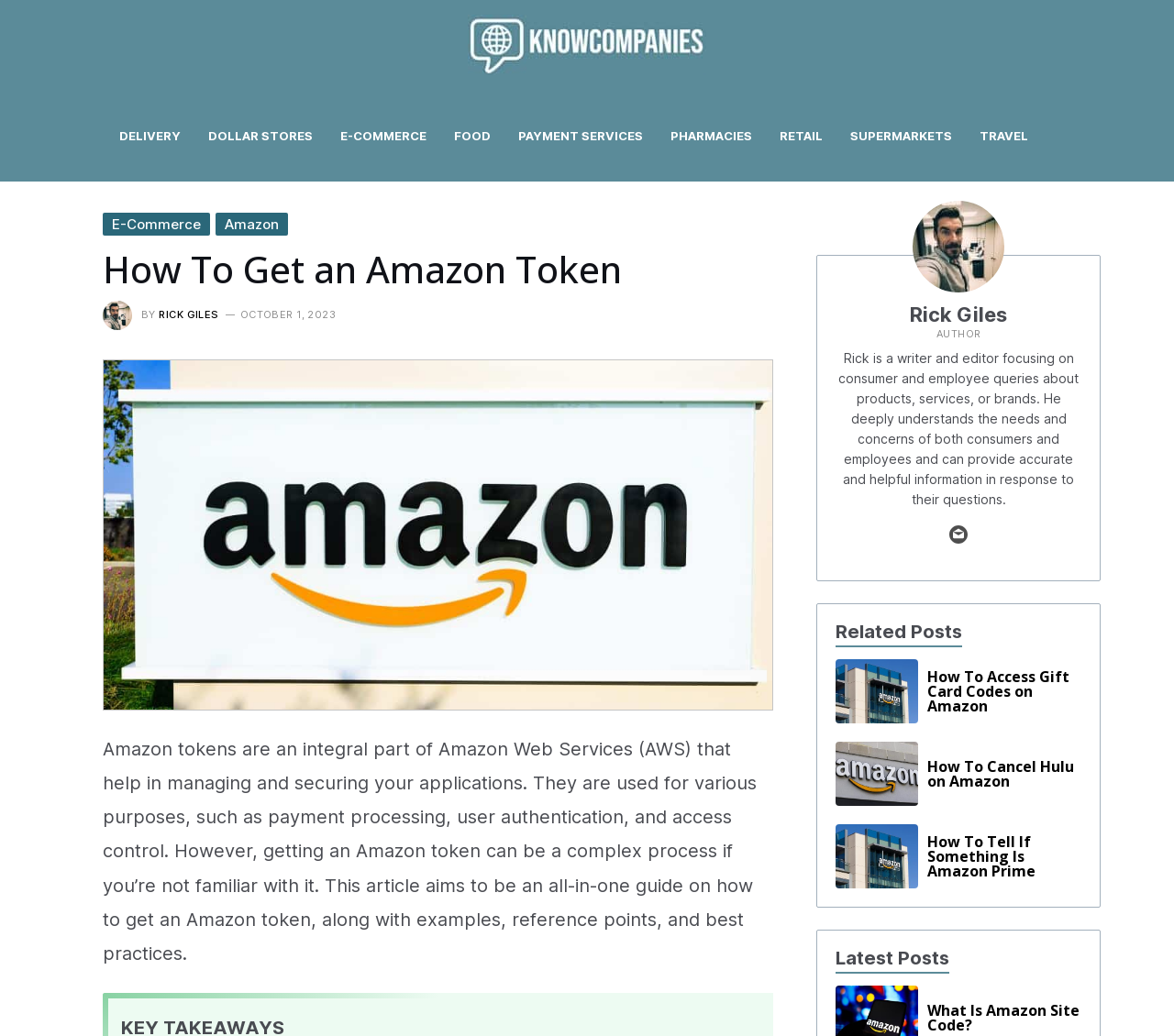What are the categories in the site navigation?
Look at the image and respond with a one-word or short-phrase answer.

DELIVERY, DOLLAR STORES, E-COMMERCE, etc.